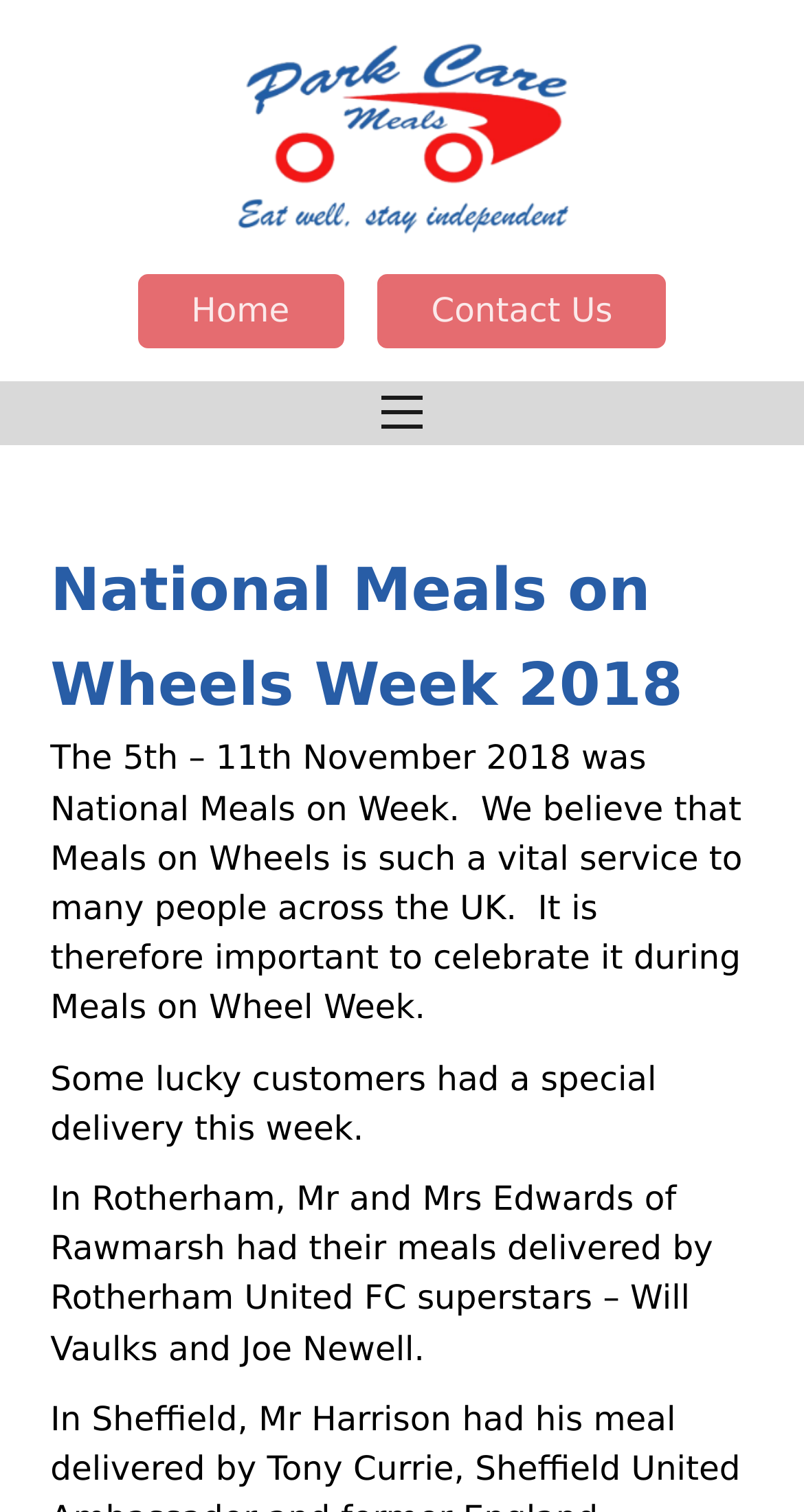Respond with a single word or short phrase to the following question: 
What is the date of National Meals on Week?

5th – 11th November 2018